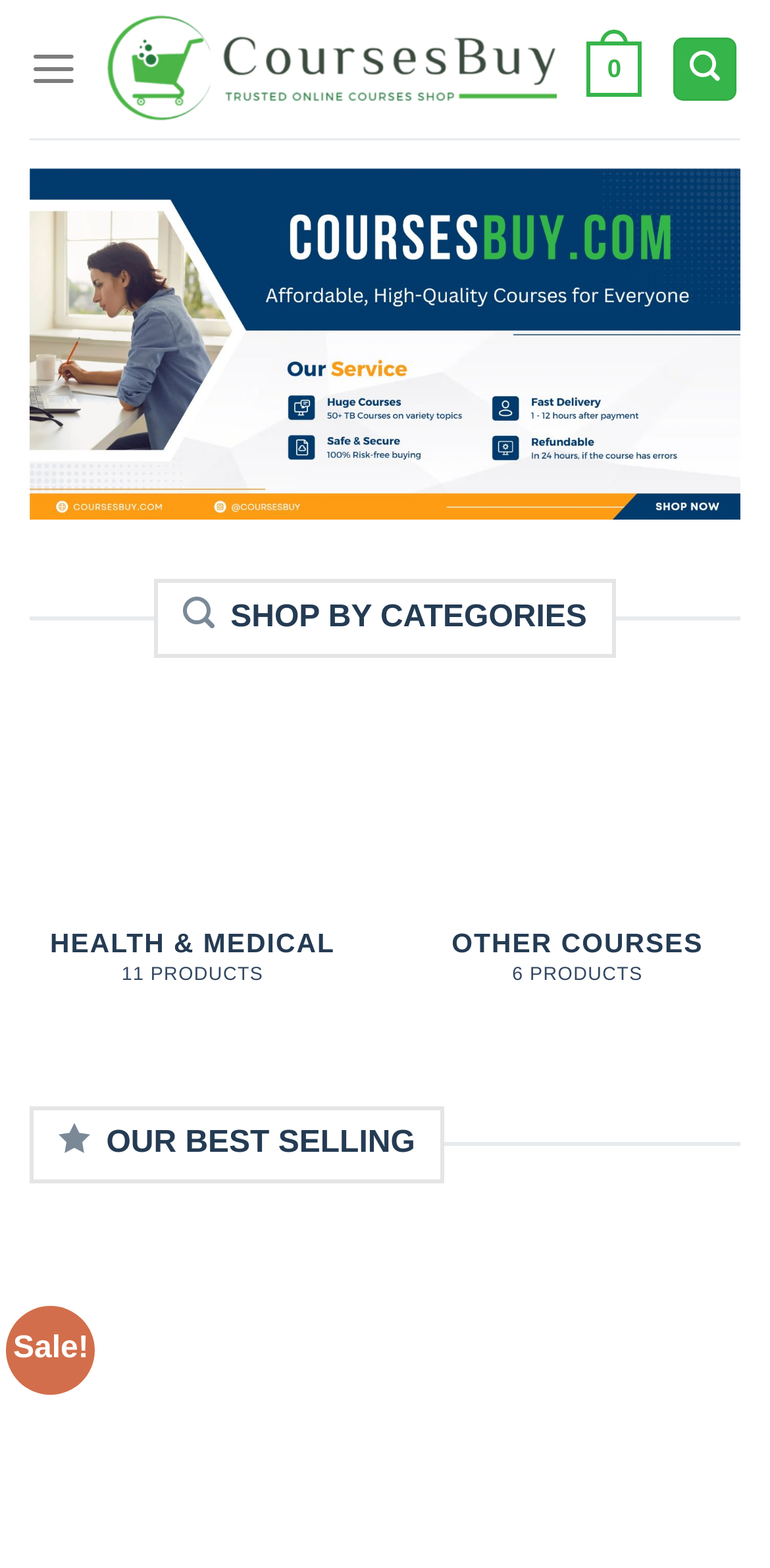How many products are in the 'OUR BEST SELLING' section?
Answer with a single word or phrase, using the screenshot for reference.

Unknown